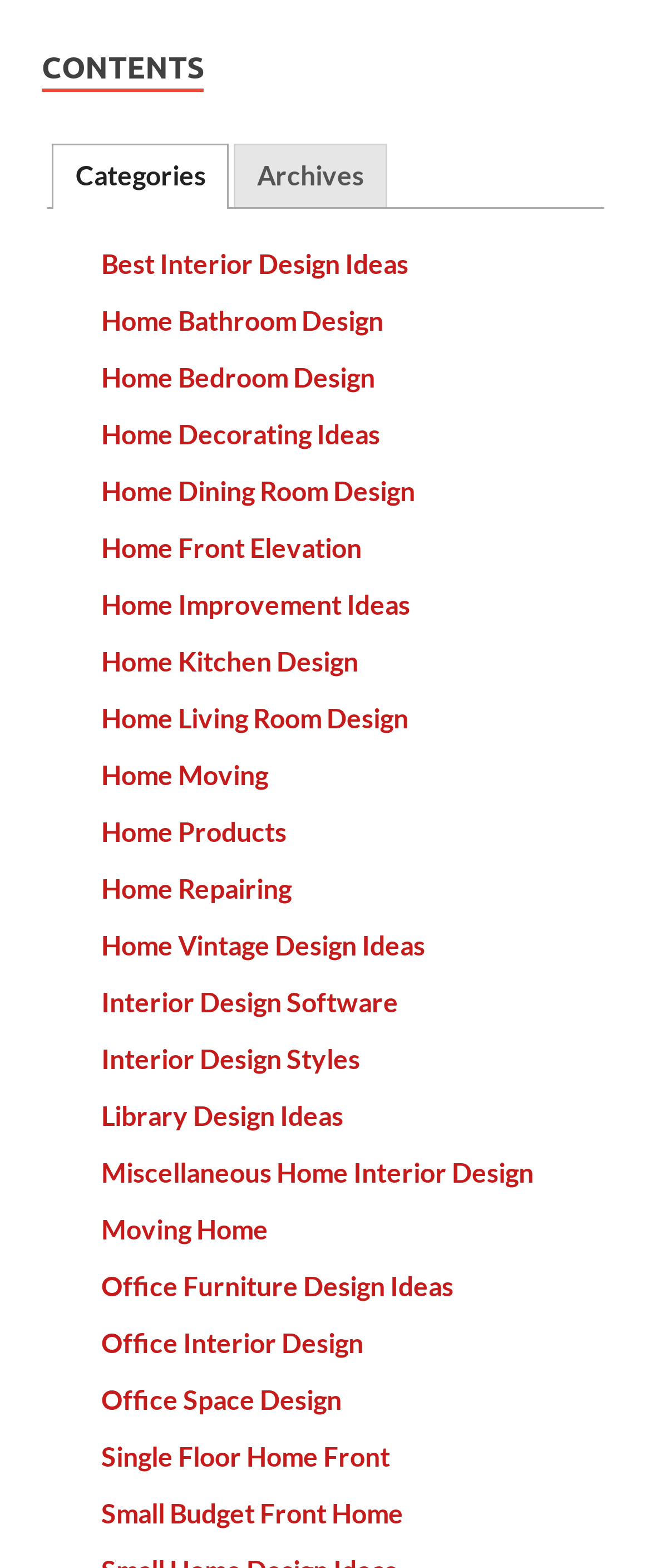Predict the bounding box coordinates of the area that should be clicked to accomplish the following instruction: "Explore the Home Living Room Design". The bounding box coordinates should consist of four float numbers between 0 and 1, i.e., [left, top, right, bottom].

[0.155, 0.447, 0.627, 0.468]